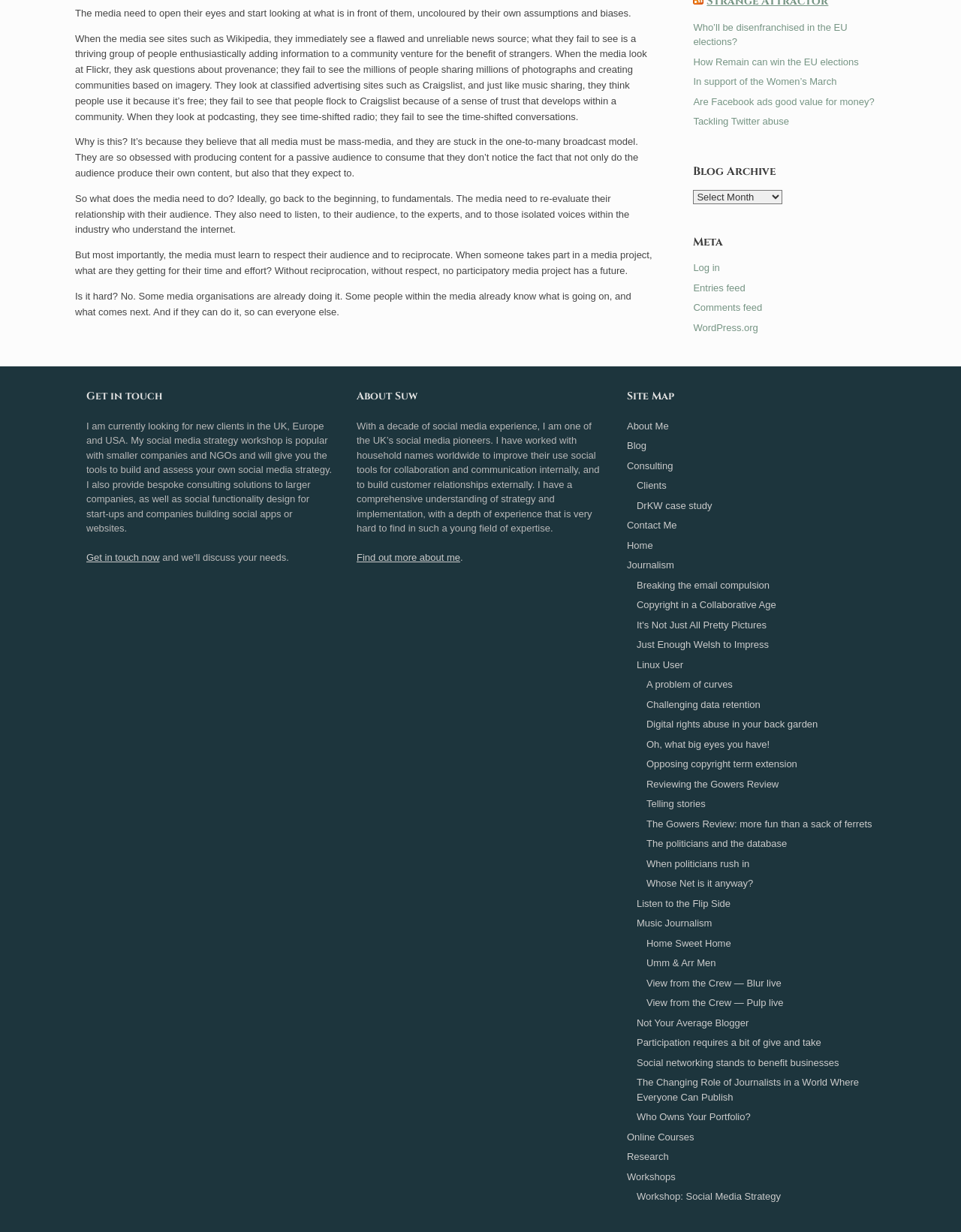Please reply to the following question with a single word or a short phrase:
How many sections are there in the sidebar?

3